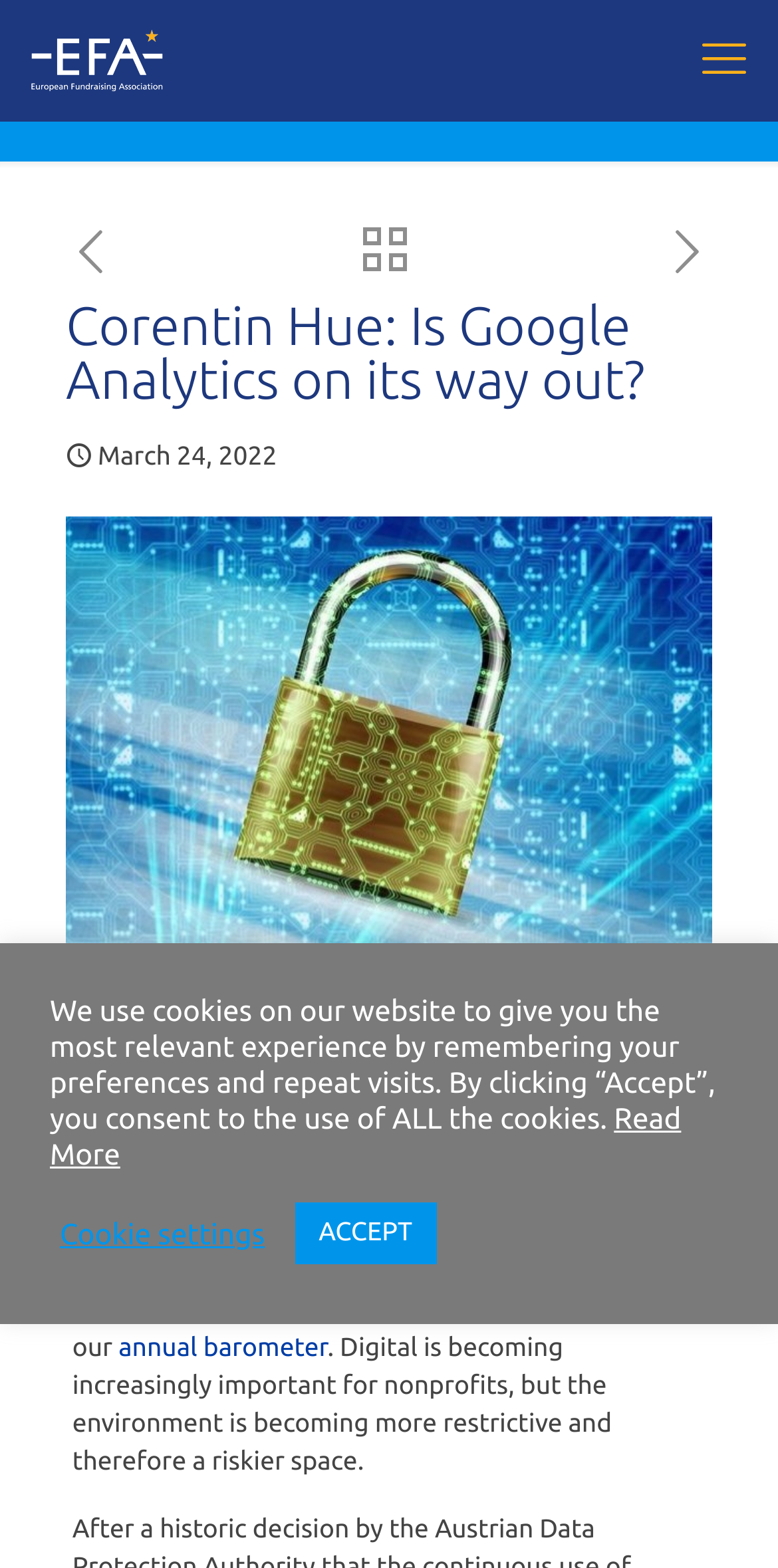What is the date of the blog post?
Using the image as a reference, answer the question with a short word or phrase.

March 24, 2022